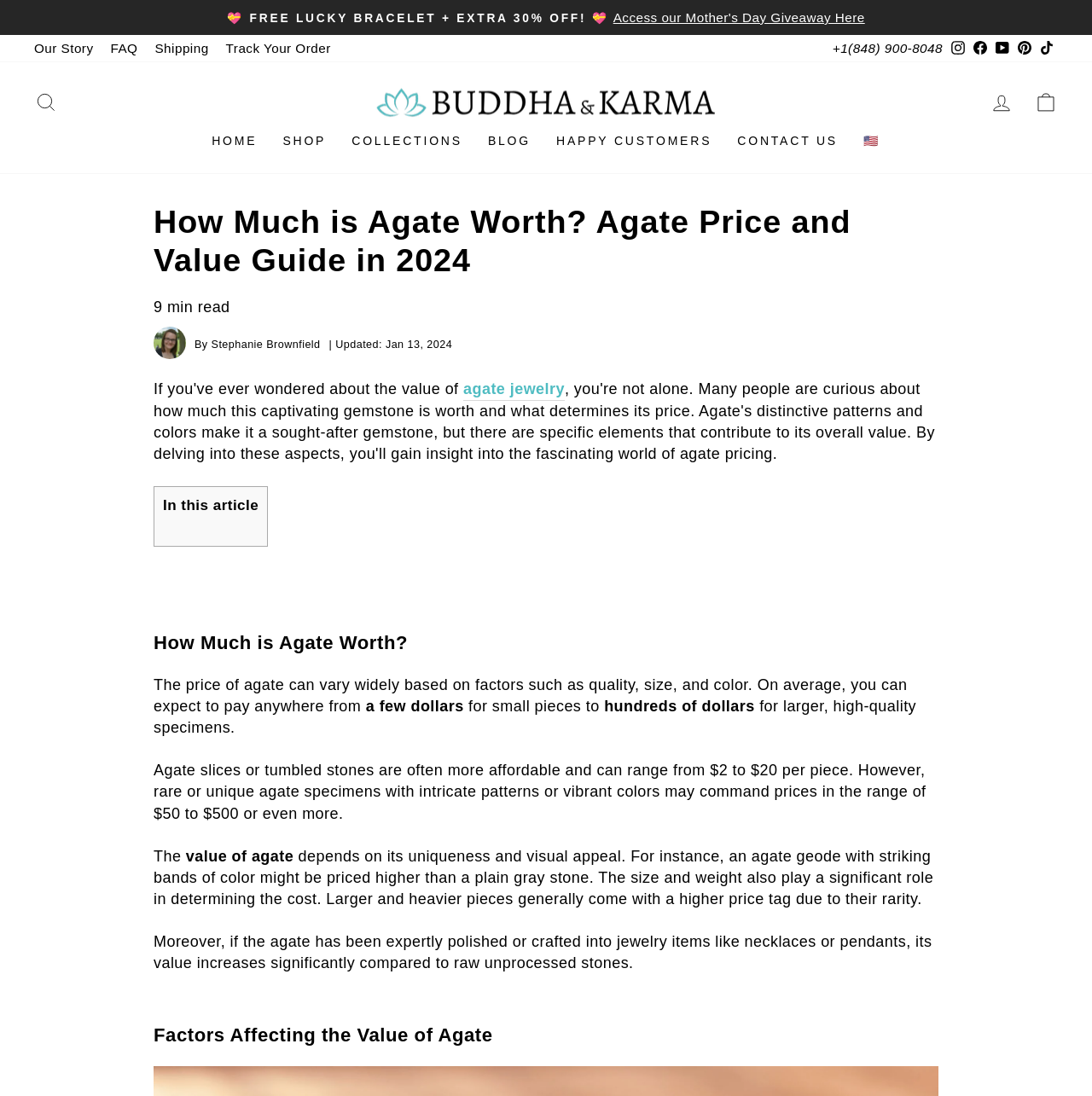Using the provided element description, identify the bounding box coordinates as (top-left x, top-left y, bottom-right x, bottom-right y). Ensure all values are between 0 and 1. Description: Happy Customers

[0.498, 0.115, 0.664, 0.142]